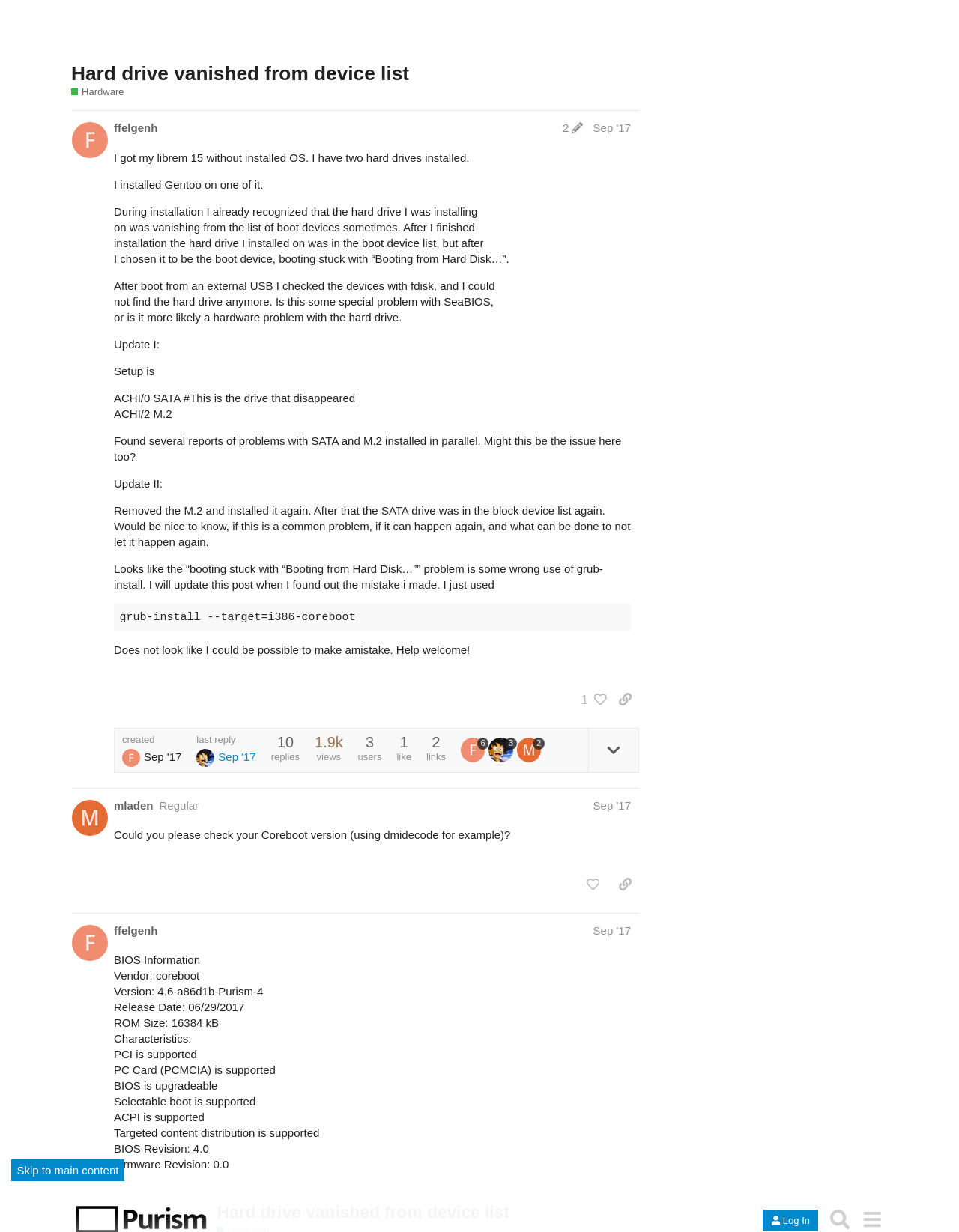Determine the bounding box coordinates of the clickable area required to perform the following instruction: "Share a link to this post". The coordinates should be represented as four float numbers between 0 and 1: [left, top, right, bottom].

[0.637, 0.004, 0.666, 0.025]